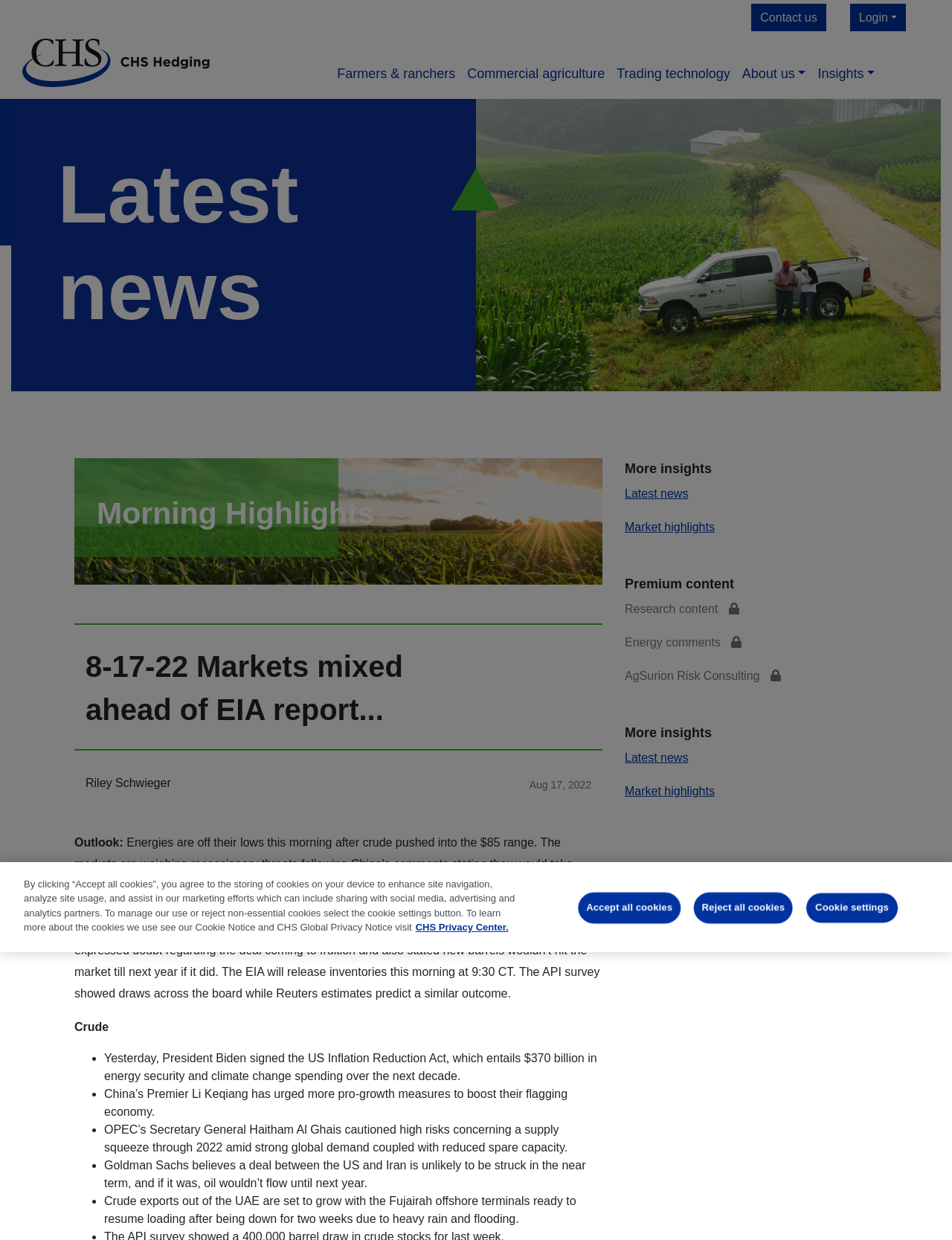Provide the bounding box coordinates of the HTML element this sentence describes: "title="Open image in original size"".

[0.023, 0.05, 0.22, 0.06]